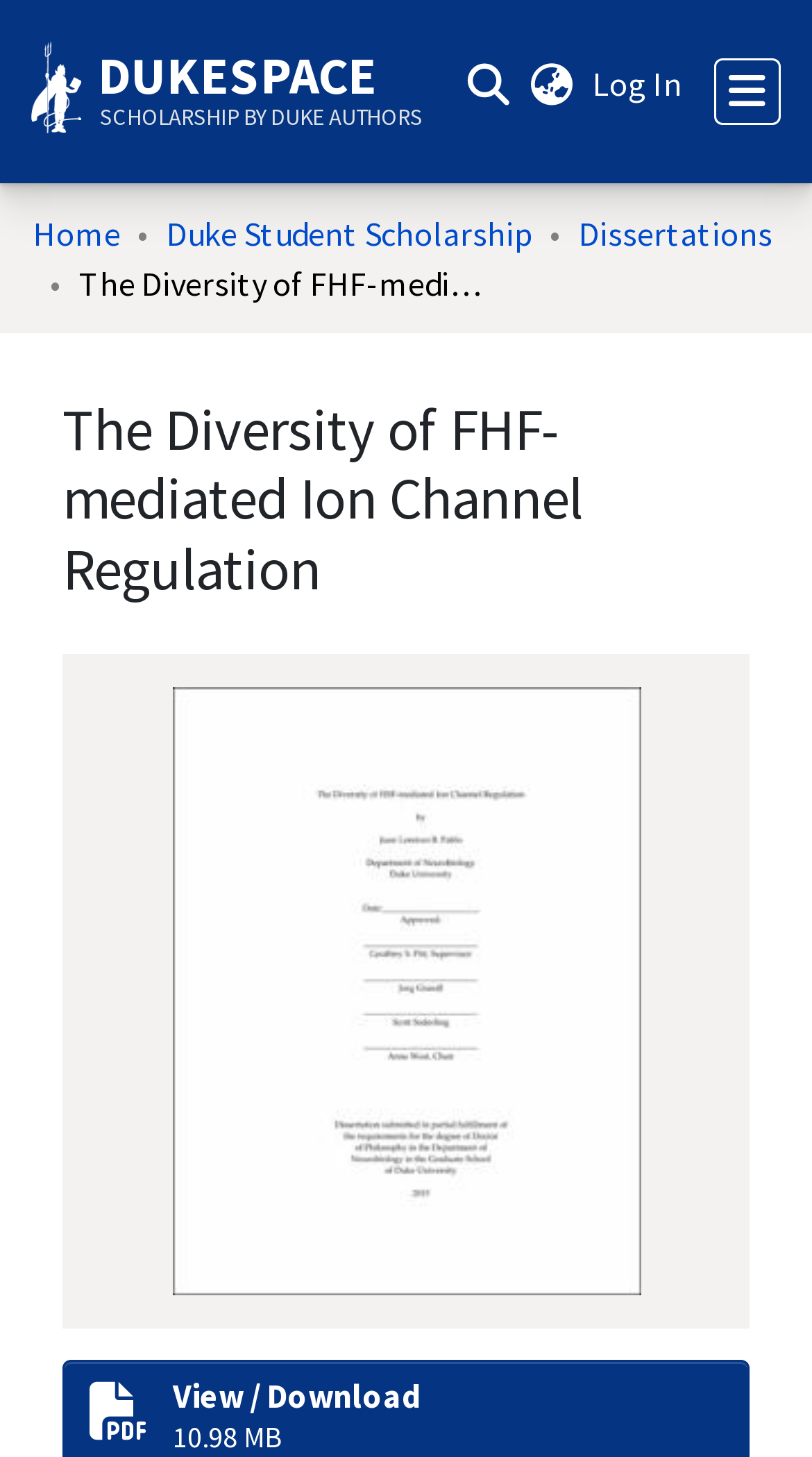Identify the bounding box coordinates of the element to click to follow this instruction: 'Log in to the system'. Ensure the coordinates are four float values between 0 and 1, provided as [left, top, right, bottom].

[0.725, 0.043, 0.845, 0.071]